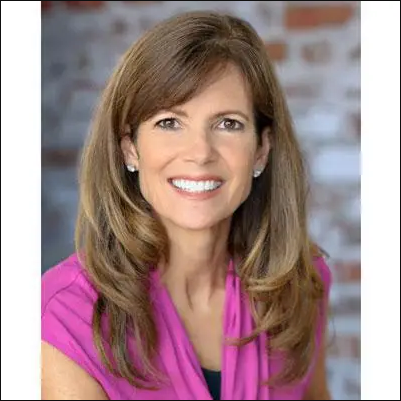Carefully examine the image and provide an in-depth answer to the question: What is the color of Colleen's blouse?

The caption explicitly states that Colleen is dressed in a vibrant pink blouse, which contrasts well with the neutral background.